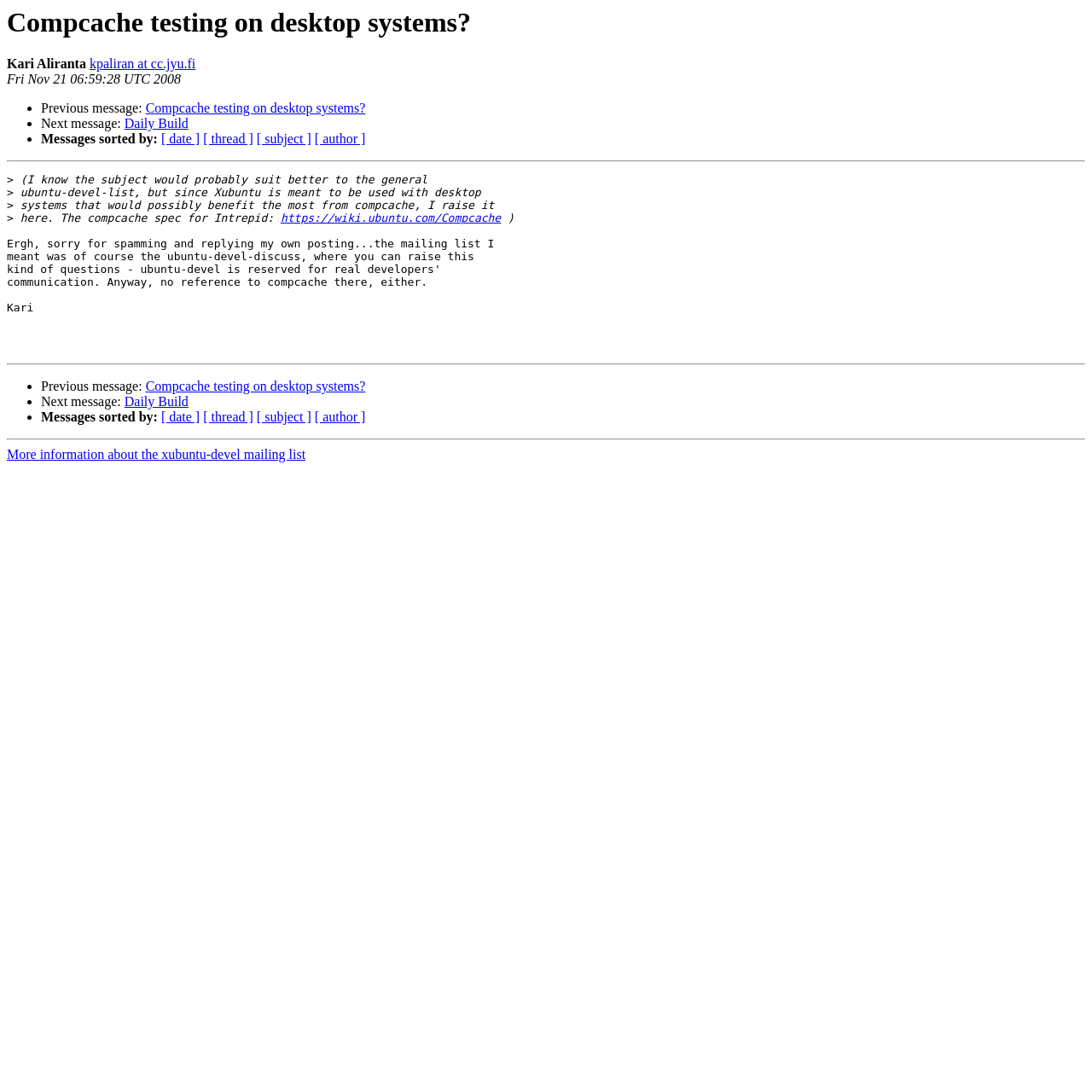Please answer the following question using a single word or phrase: 
What is the topic of this message?

Compcache testing on desktop systems